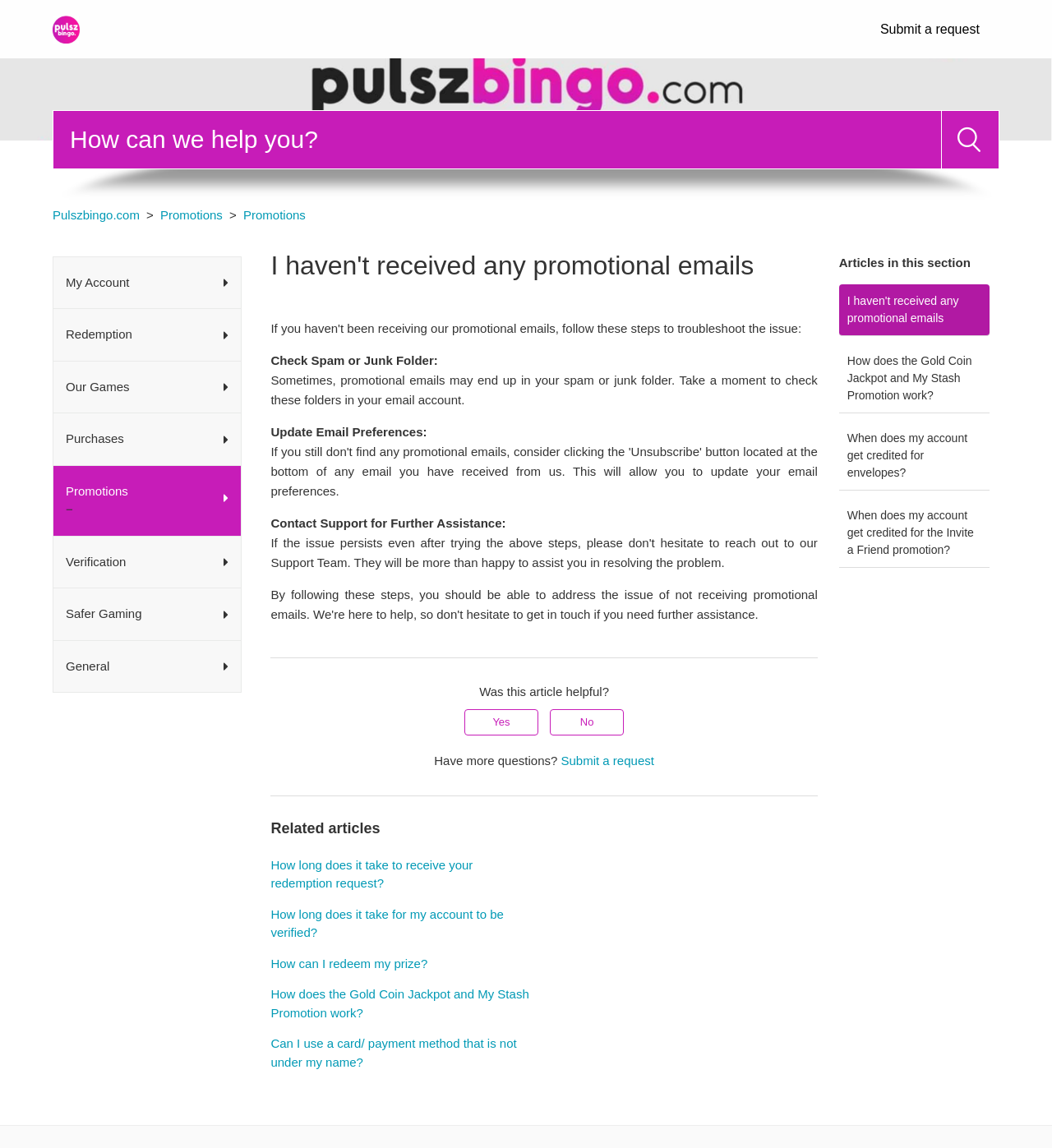What is the category of the link 'Promotions'?
Using the visual information from the image, give a one-word or short-phrase answer.

Menu item